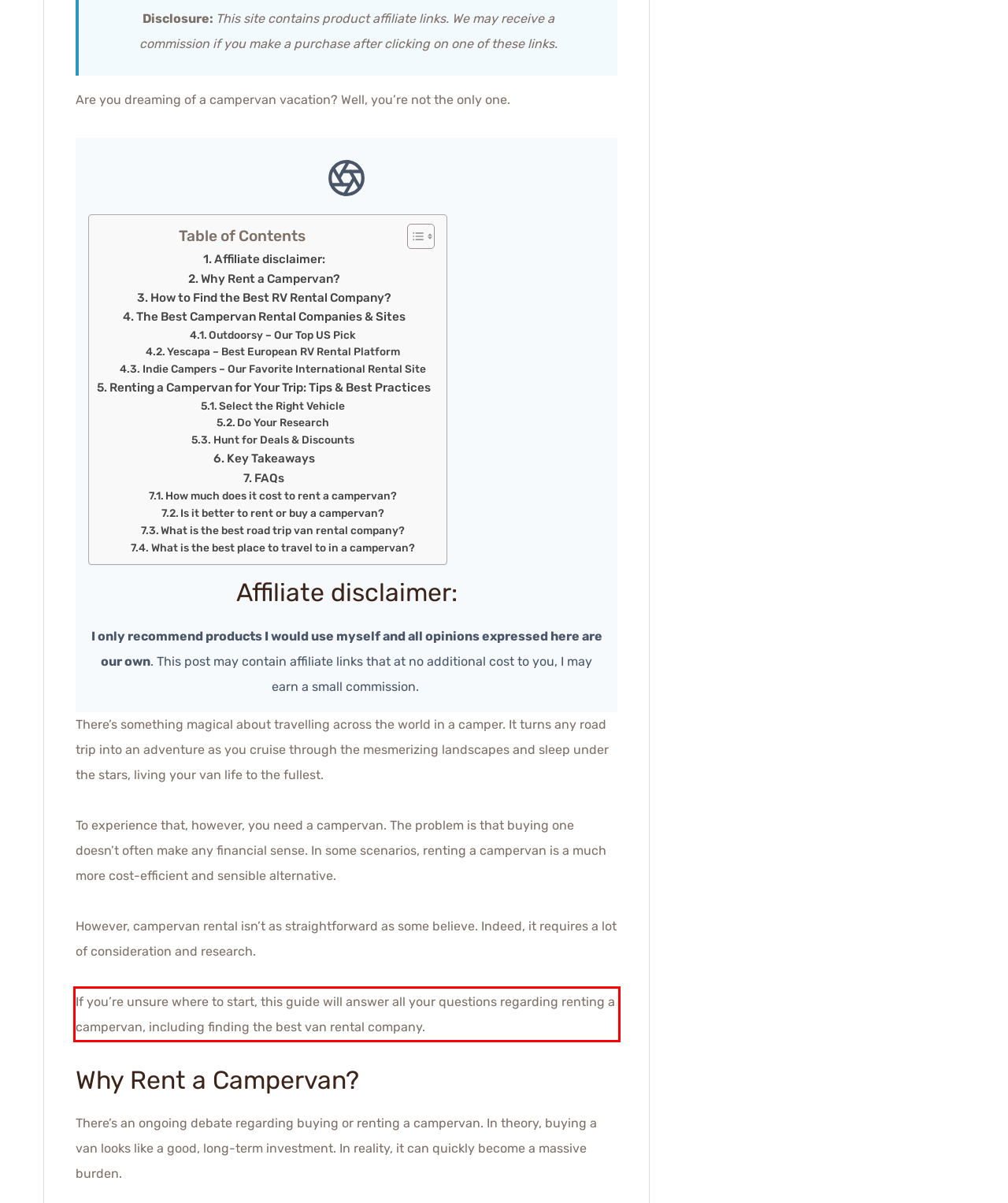In the given screenshot, locate the red bounding box and extract the text content from within it.

If you’re unsure where to start, this guide will answer all your questions regarding renting a campervan, including finding the best van rental company.